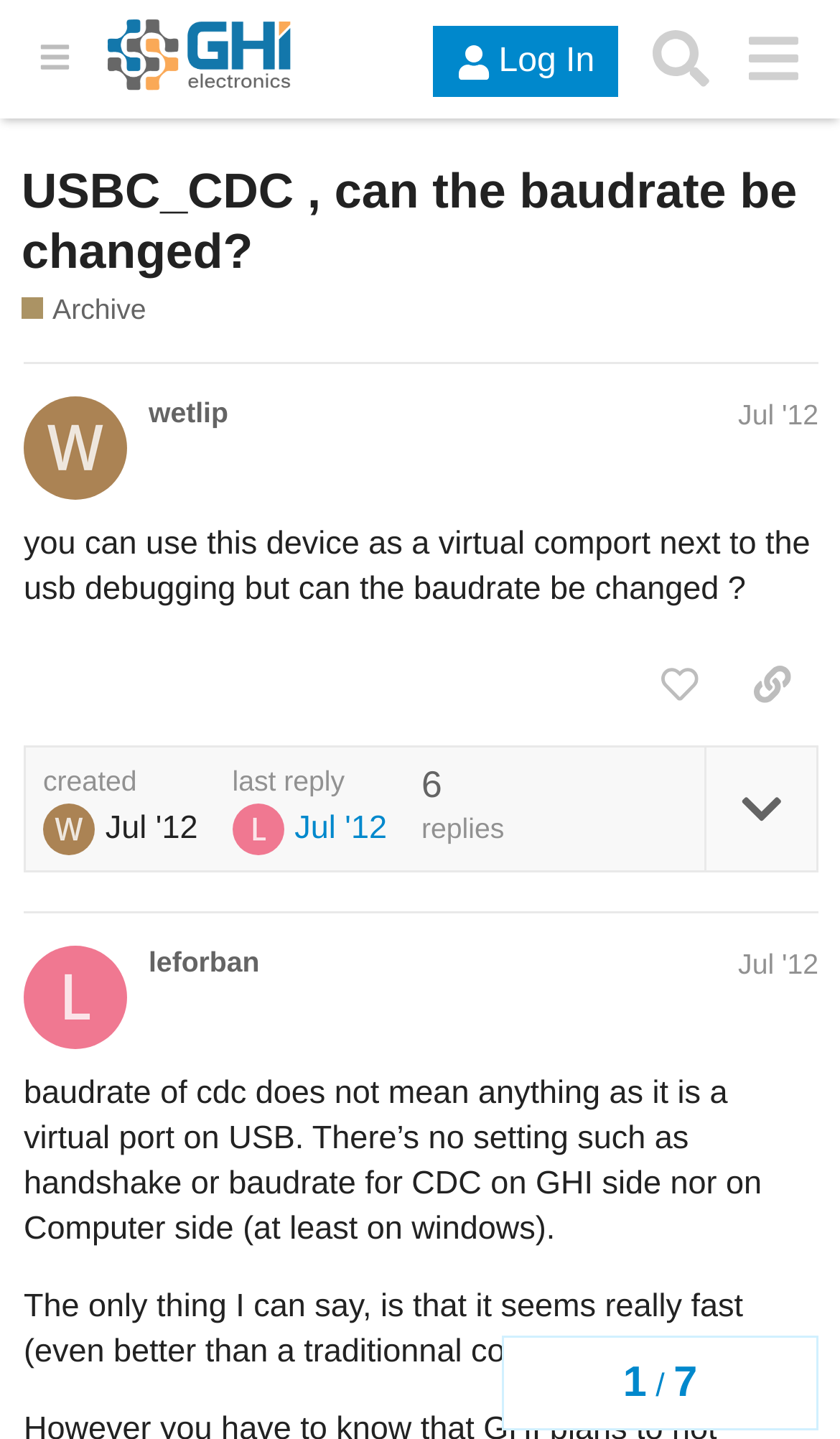Determine the bounding box for the described HTML element: "leforban". Ensure the coordinates are four float numbers between 0 and 1 in the format [left, top, right, bottom].

[0.177, 0.657, 0.309, 0.68]